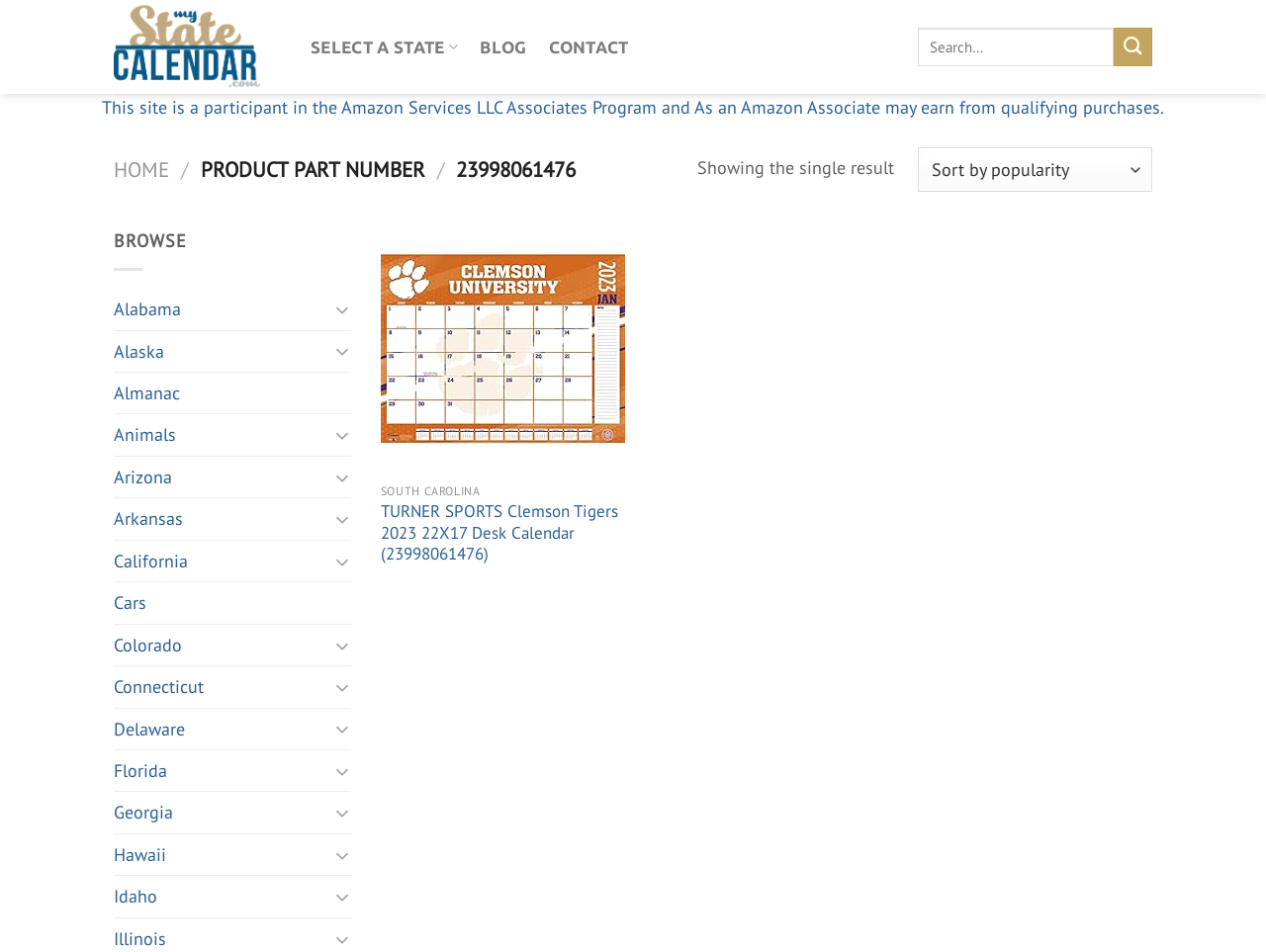Extract the bounding box coordinates of the UI element described by: "Cars". The coordinates should include four float numbers ranging from 0 to 1, e.g., [left, top, right, bottom].

[0.09, 0.612, 0.277, 0.655]